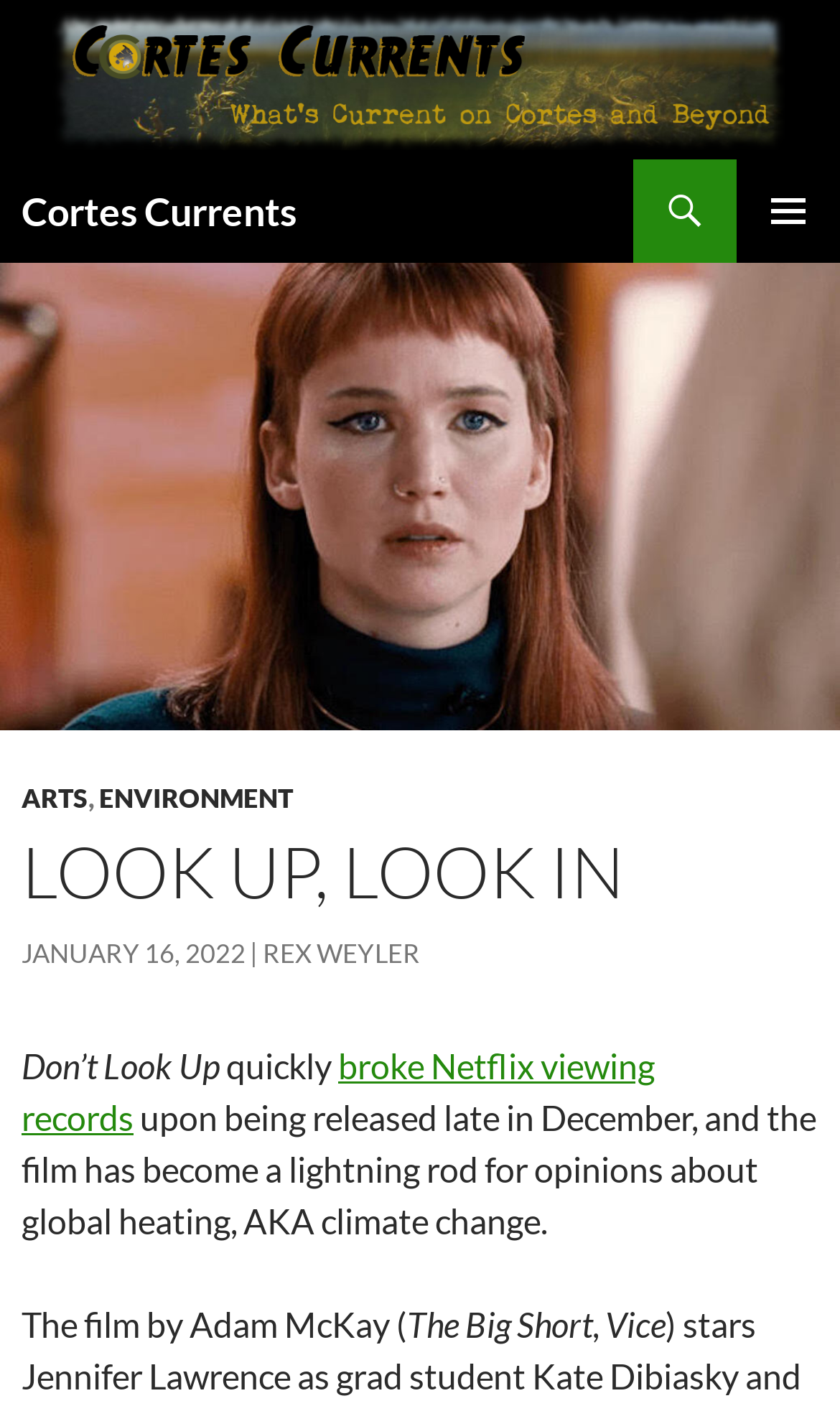Articulate a detailed summary of the webpage's content and design.

The webpage is titled "Look up, look in | Cortes Currents" and features a prominent image with the same title at the top. Below the image, there is a heading with the same title, followed by a link to "Cortes Currents". 

To the right of the image, there is a search link and a button labeled "PRIMARY MENU". A "SKIP TO CONTENT" link is positioned below the search link. 

The main content of the webpage is divided into sections. At the top, there is a header section with links to "ARTS" and "ENVIRONMENT", separated by commas. 

Below the header, there is a heading "LOOK UP, LOOK IN" followed by a link to a date "JANUARY 16, 2022" and an author's name "REX WEYLER". 

The main article begins with a heading "Don’t Look Up" and discusses the film's Netflix viewing records. The article continues with a detailed description of the film, mentioning its director Adam McKay and his previous works "The Big Short" and "Vice".